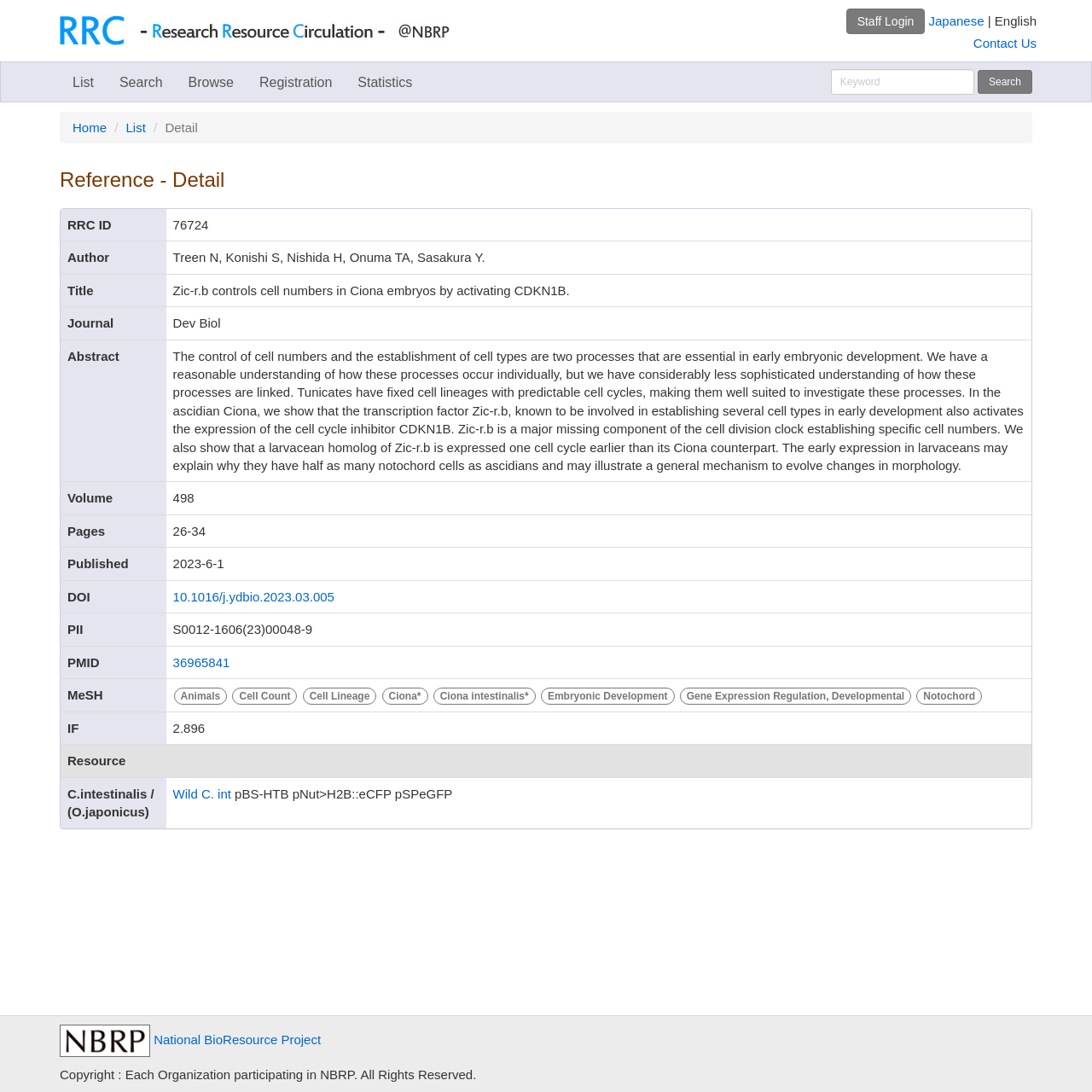Please mark the bounding box coordinates of the area that should be clicked to carry out the instruction: "View the list of resources".

[0.055, 0.057, 0.098, 0.093]